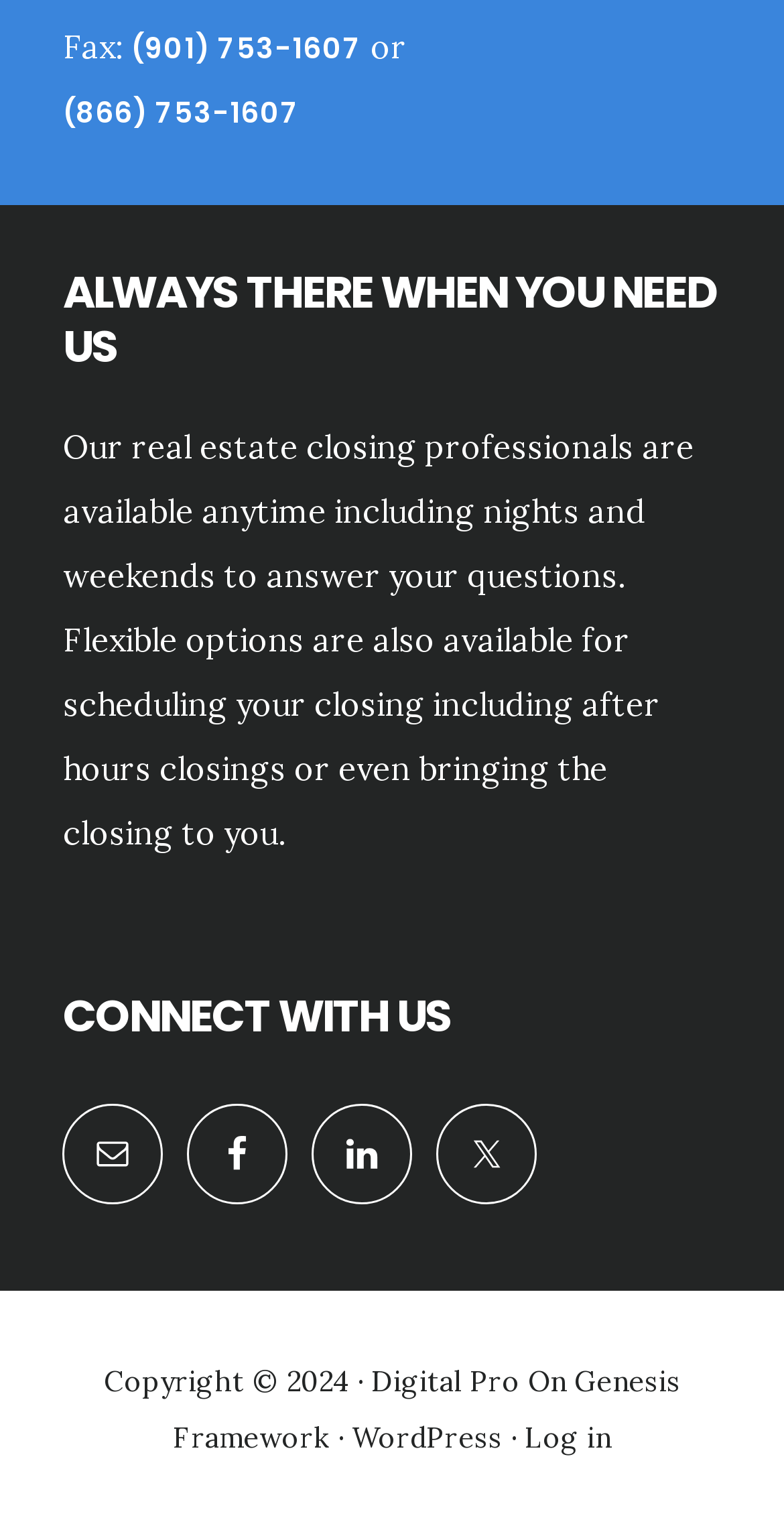Find the coordinates for the bounding box of the element with this description: "(866) 753-1607".

[0.08, 0.061, 0.383, 0.087]